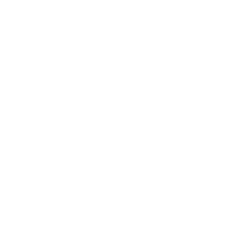What is the name of the payment program promoted?
Please provide a single word or phrase based on the screenshot.

BUY NOW, PAY LATER